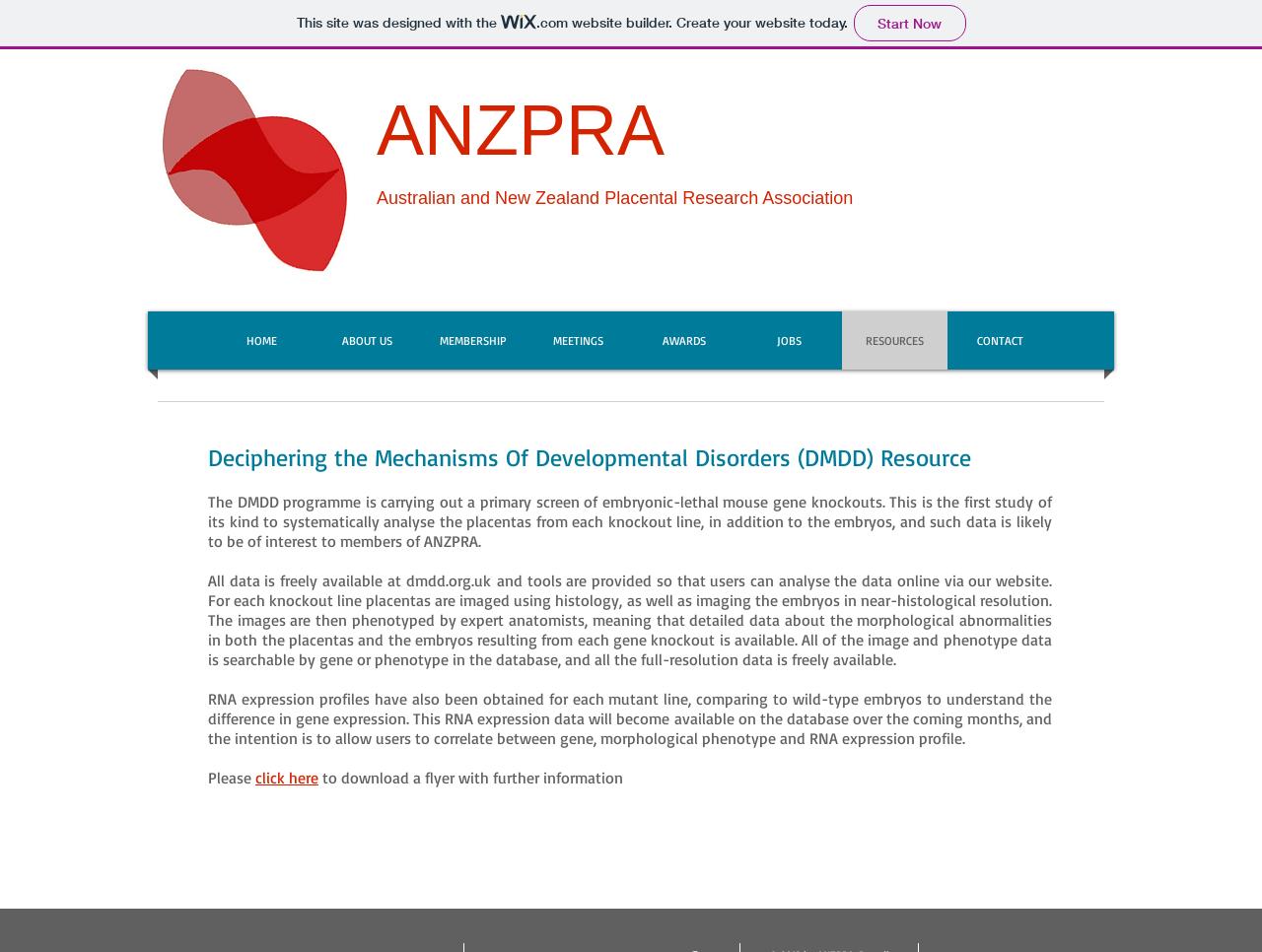Find and specify the bounding box coordinates that correspond to the clickable region for the instruction: "Click on the 'click here' link to download a flyer".

[0.202, 0.806, 0.252, 0.827]